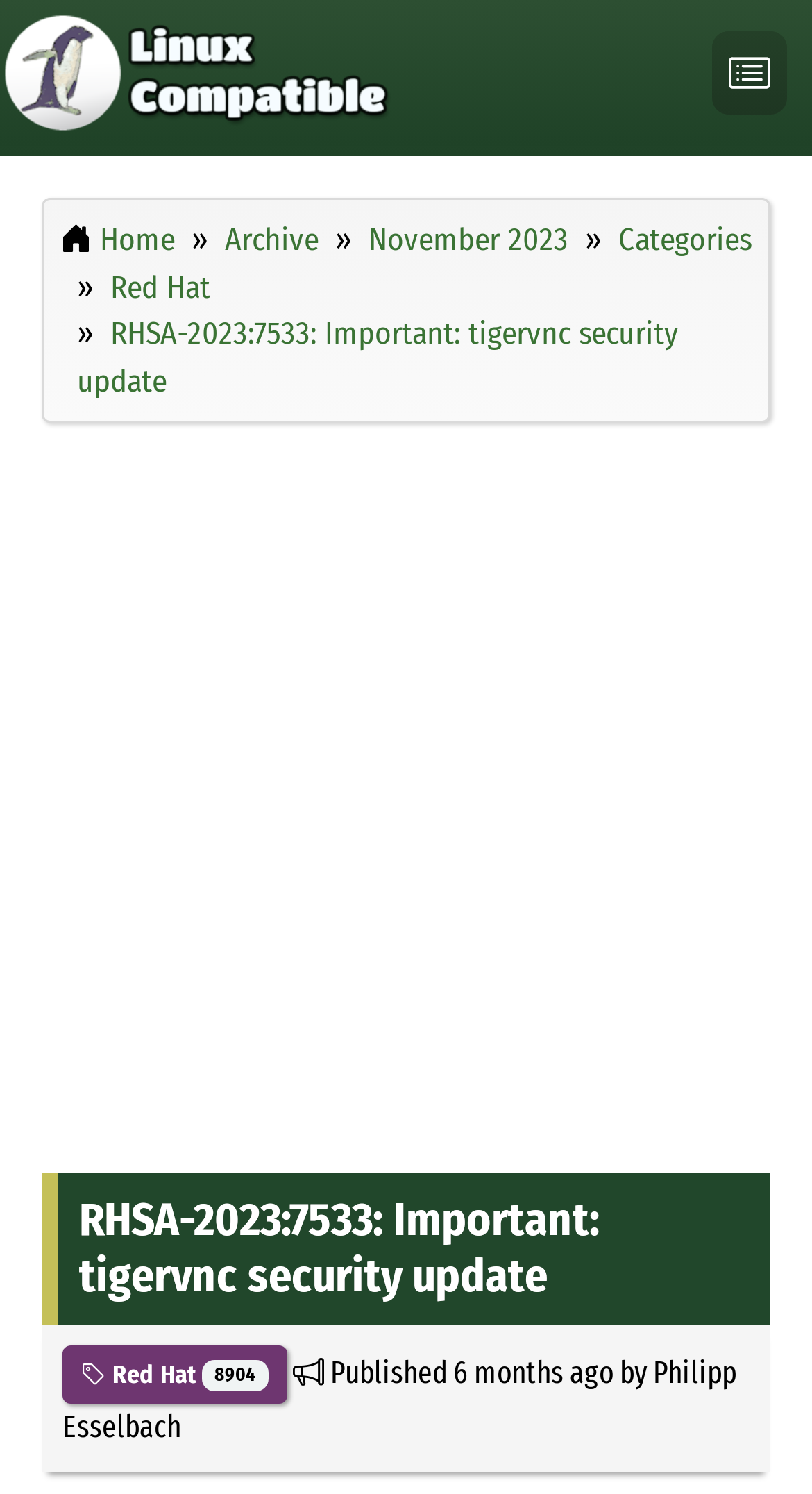Indicate the bounding box coordinates of the element that needs to be clicked to satisfy the following instruction: "Go to Home page". The coordinates should be four float numbers between 0 and 1, i.e., [left, top, right, bottom].

[0.123, 0.148, 0.215, 0.173]